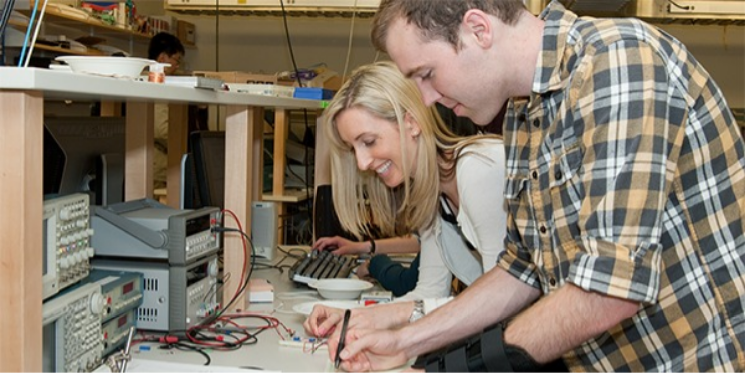Provide a short answer using a single word or phrase for the following question: 
What type of components are on the work surface?

Wires and electronic